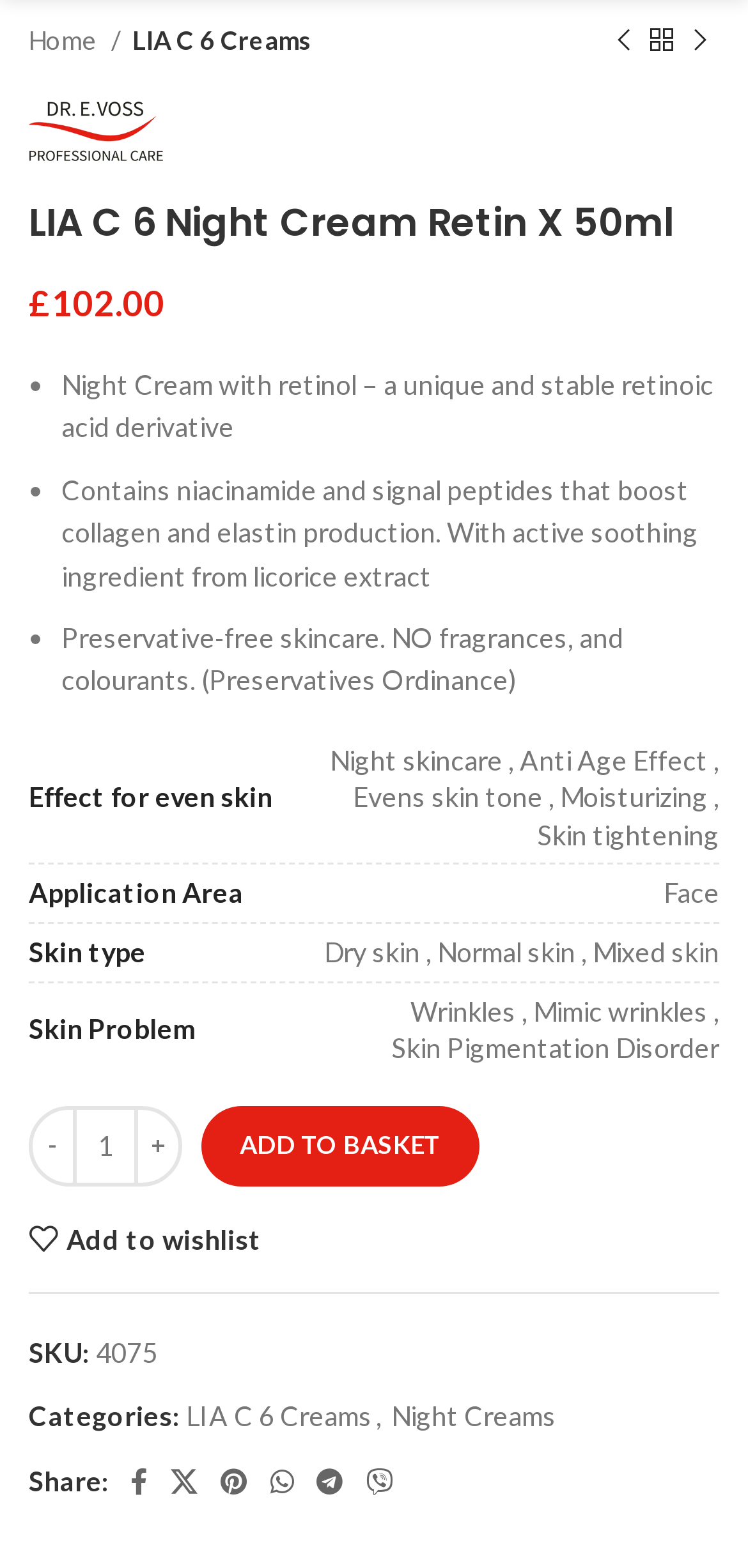Specify the bounding box coordinates of the area that needs to be clicked to achieve the following instruction: "Click on the 'Facebook social link'".

[0.159, 0.929, 0.213, 0.961]